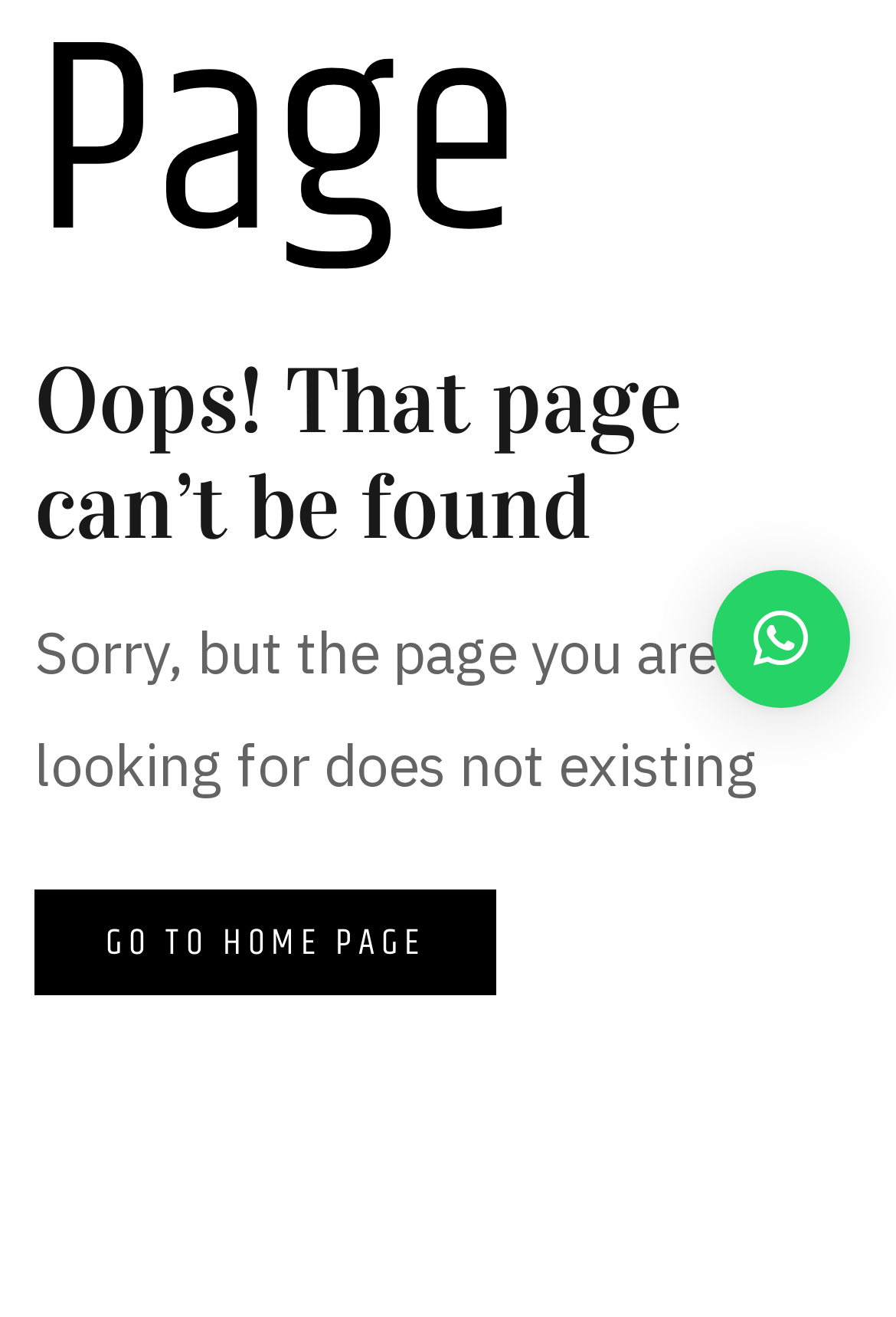Determine the bounding box coordinates for the UI element described. Format the coordinates as (top-left x, top-left y, bottom-right x, bottom-right y) and ensure all values are between 0 and 1. Element description: ×

[0.795, 0.433, 0.949, 0.538]